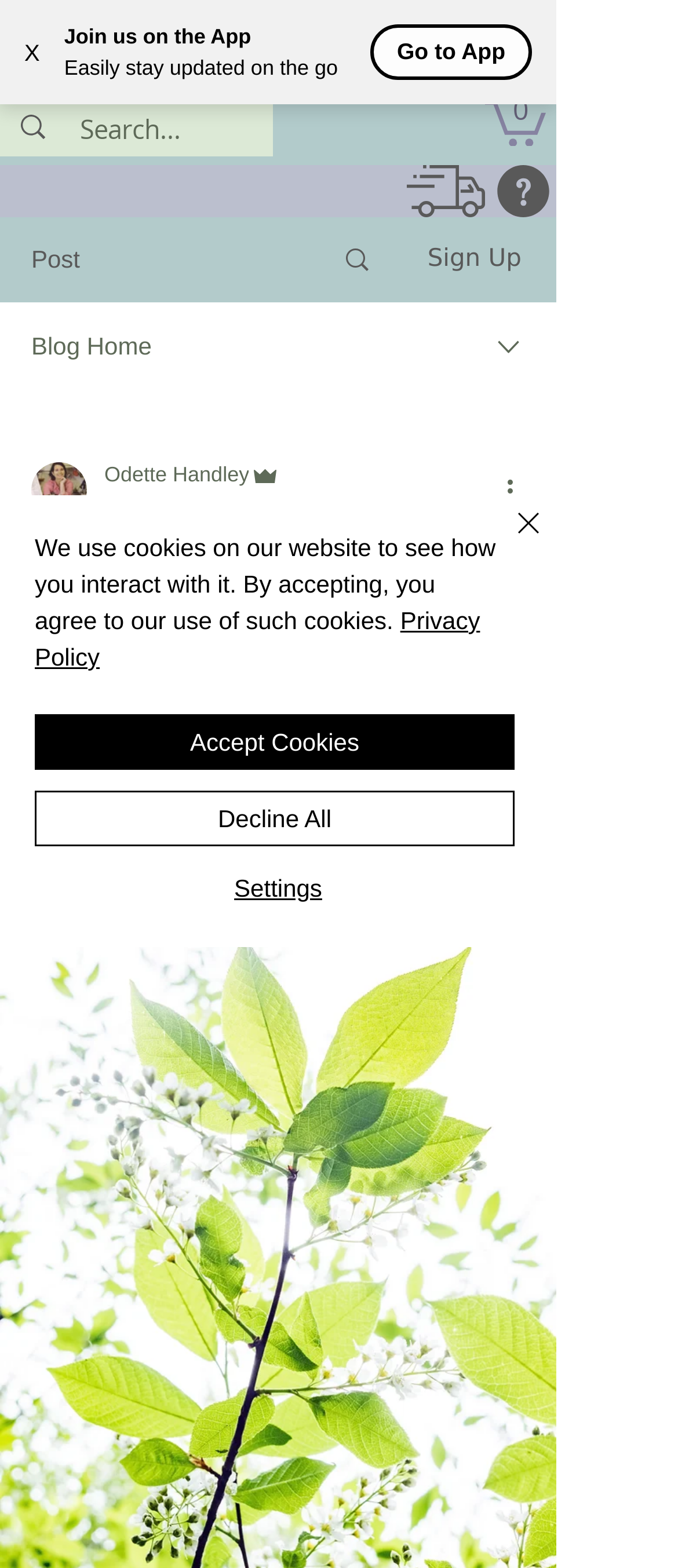Pinpoint the bounding box coordinates of the element to be clicked to execute the instruction: "Track your parcel".

[0.595, 0.106, 0.721, 0.139]